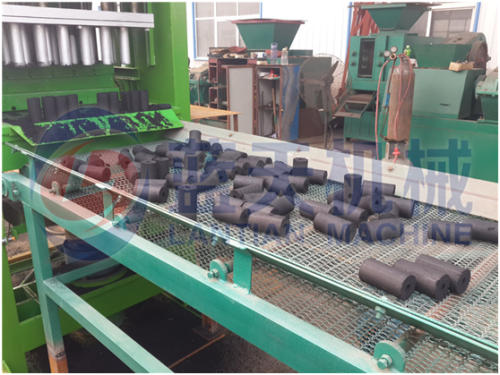What shape are the briquettes?
Look at the image and answer the question with a single word or phrase.

Cylindrical